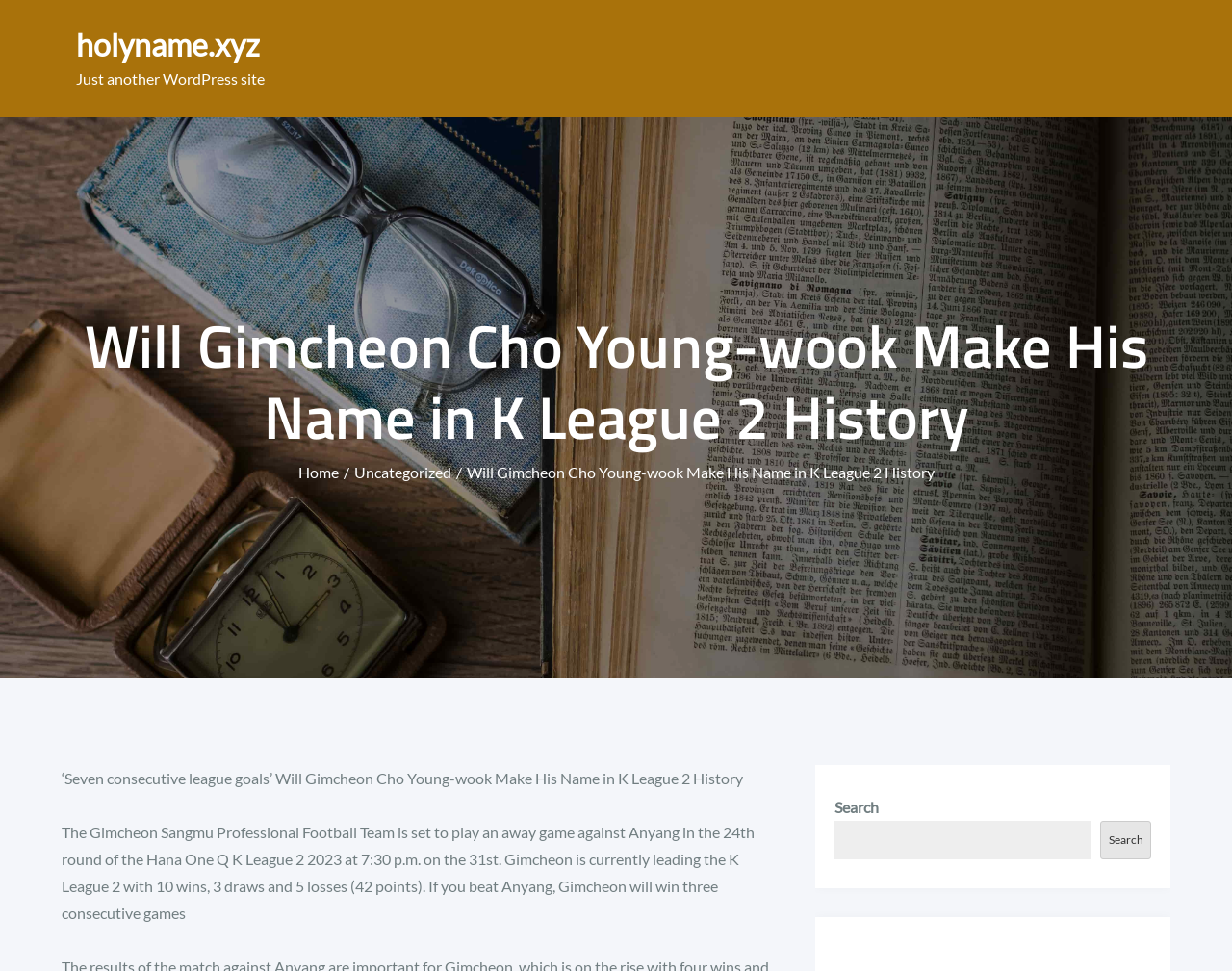Please provide a comprehensive response to the question based on the details in the image: How many wins does Gimcheon Sangmu have?

According to the webpage, it is mentioned that 'Gimcheon is currently leading the K League 2 with 10 wins, 3 draws and 5 losses (42 points).' Therefore, Gimcheon Sangmu has 10 wins.